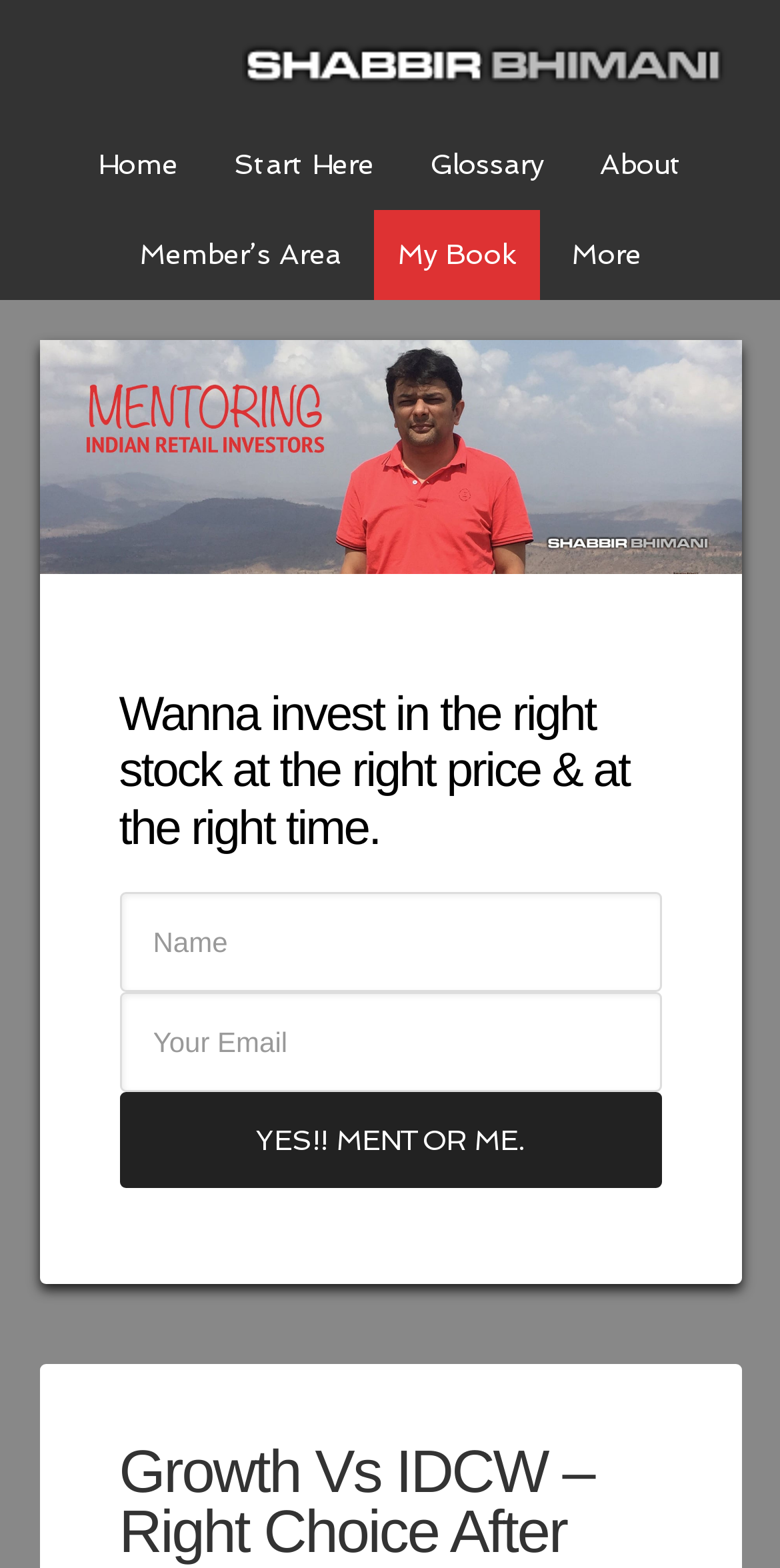Provide a one-word or brief phrase answer to the question:
What is the author of the webpage?

Shabbir Bhimani